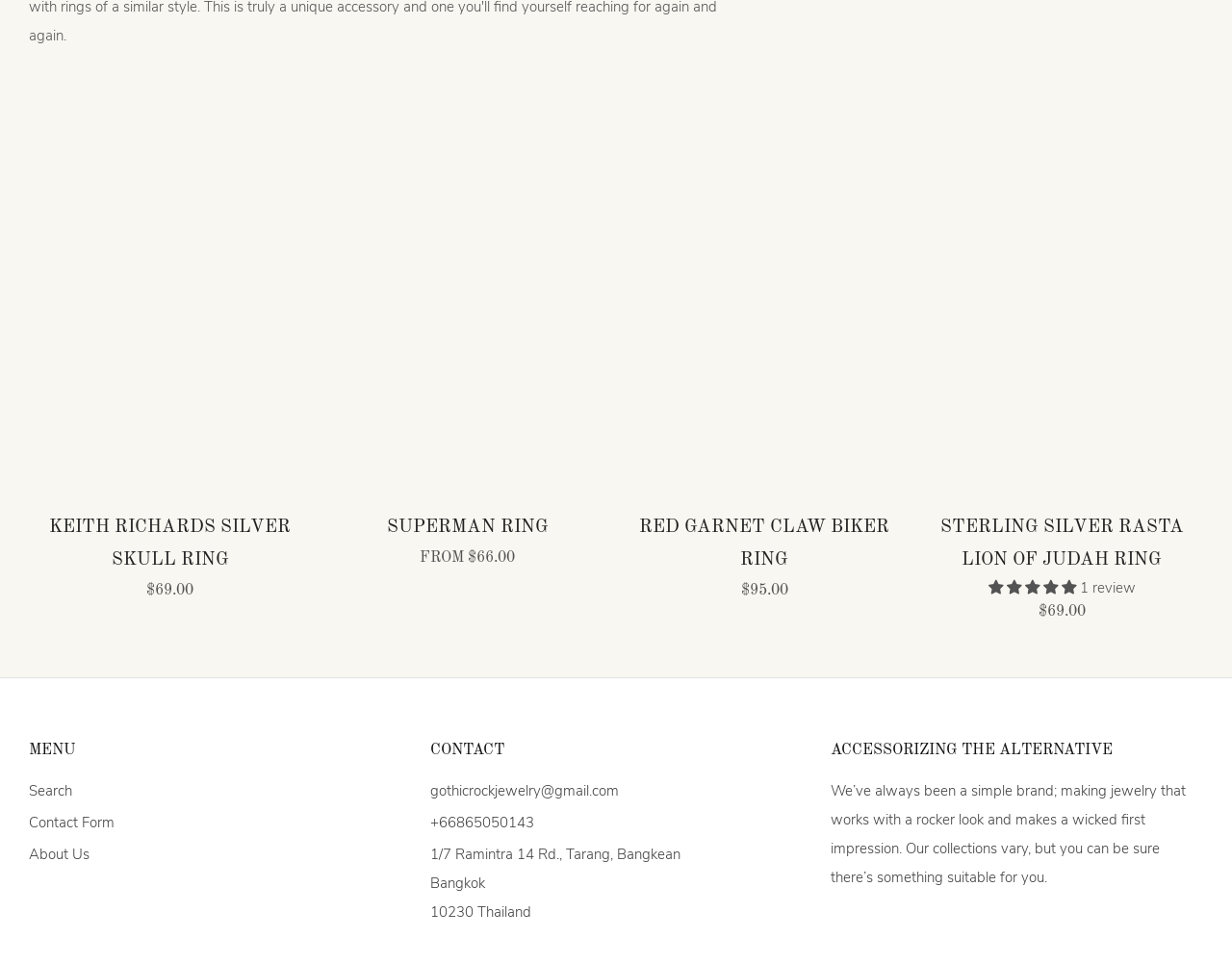Provide a brief response to the question below using a single word or phrase: 
What is the title of the section with links to 'Gothicrock'?

YOU MAY ALSO LIKE